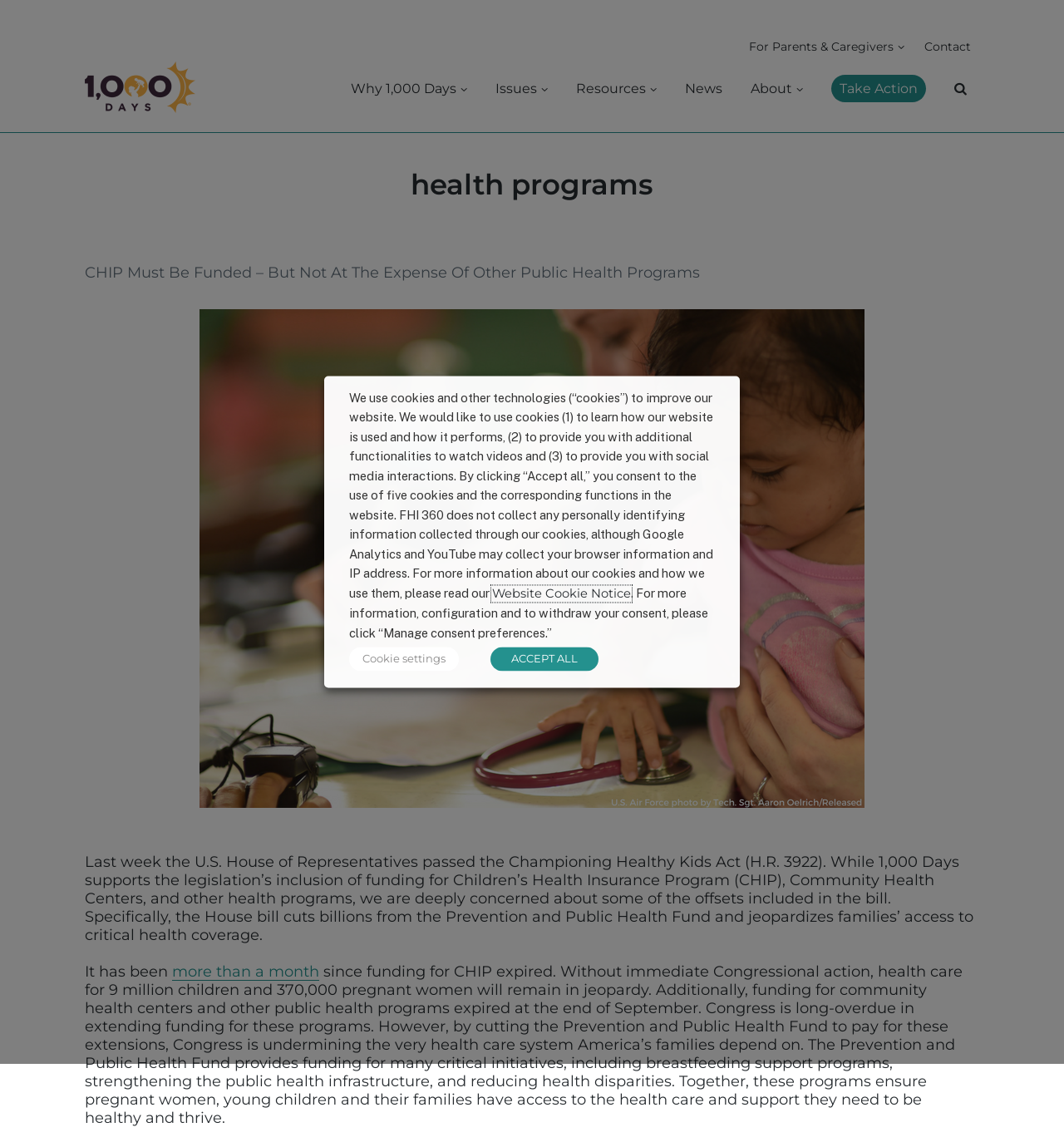Summarize the webpage with intricate details.

The webpage is about health programs, specifically the archives of 1,000 Days. At the top left, there is a logo of 1,000 Days, which is an image with a link to the main page. Next to the logo, there is a navigation menu with links to various sections, including "For Parents & Caregivers", "Contact", "Why 1,000 Days", "Issues", "Resources", "News", "About", and "Take Action".

Below the navigation menu, there is a heading that reads "Tag: health programs". Under this heading, there is a subheading that reads "CHIP Must Be Funded – But Not At The Expense Of Other Public Health Programs". This subheading is a link to an article with the same title.

The article discusses the Championing Healthy Kids Act (H.R. 3922) and its impact on public health programs. The text explains that while the legislation includes funding for Children’s Health Insurance Program (CHIP), Community Health Centers, and other health programs, it also cuts billions from the Prevention and Public Health Fund, which jeopardizes families’ access to critical health coverage.

At the bottom of the page, there is a dialog box for cookie consent, which explains how the website uses cookies and provides options for managing consent preferences.

Overall, the webpage appears to be a blog or news article page, with a focus on health programs and policy issues.